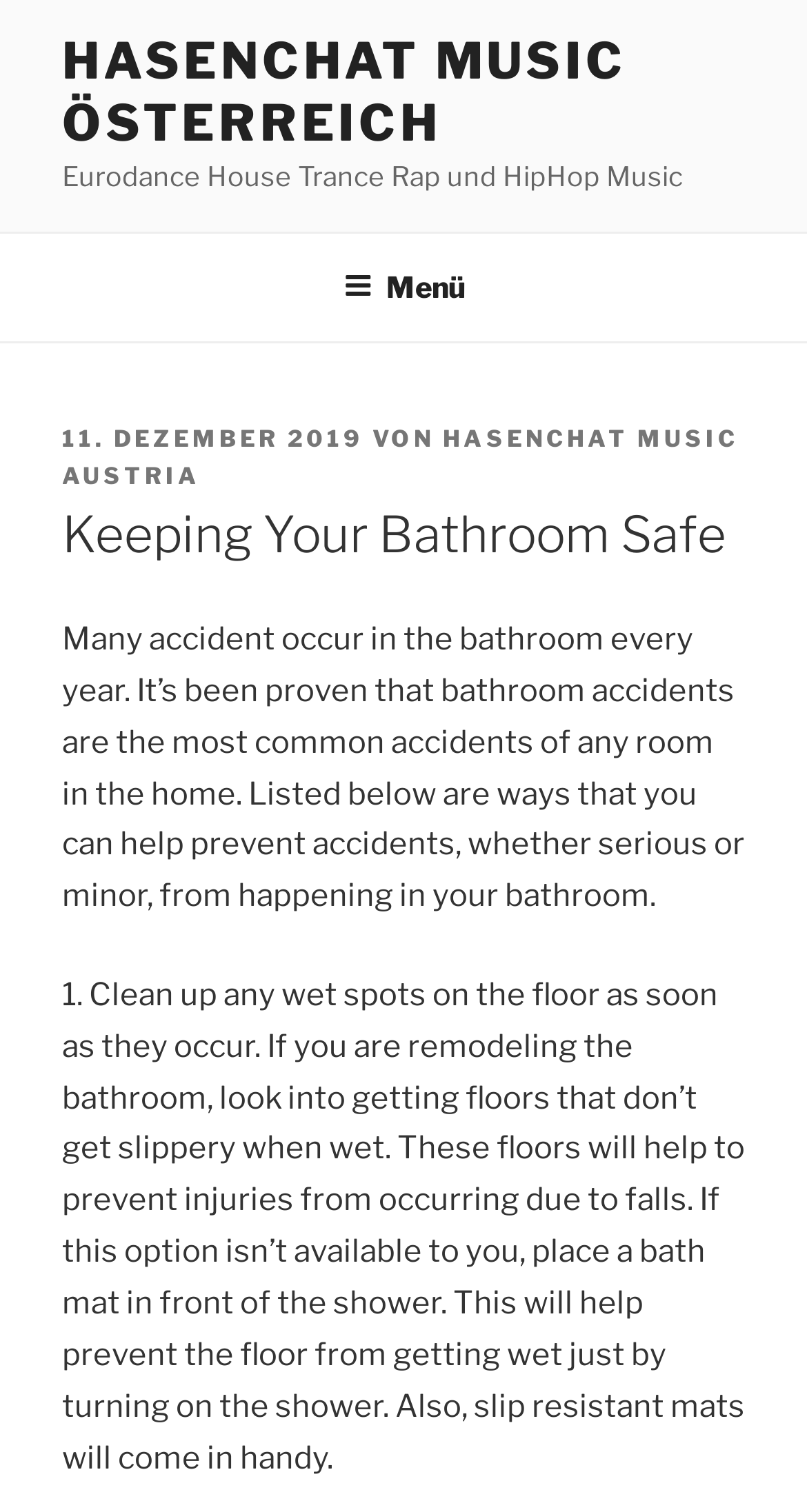What is the main topic of this webpage?
Provide a detailed answer to the question using information from the image.

Based on the content of the webpage, it appears that the main topic is about safety in the bathroom, as it discusses ways to prevent accidents and injuries in the bathroom.